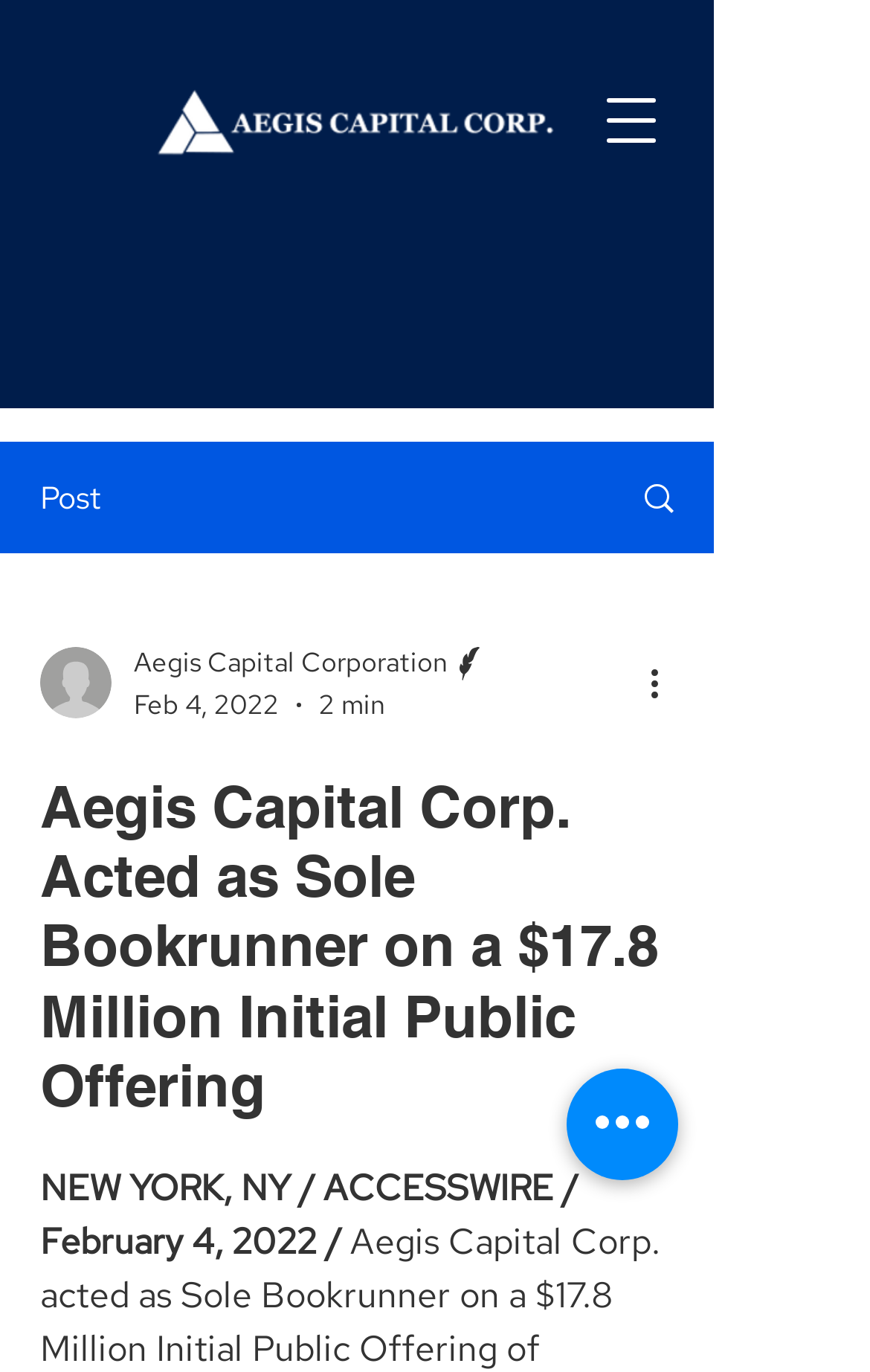Give the bounding box coordinates for the element described as: "parent_node: Aegis Capital Corporation".

[0.046, 0.472, 0.128, 0.524]